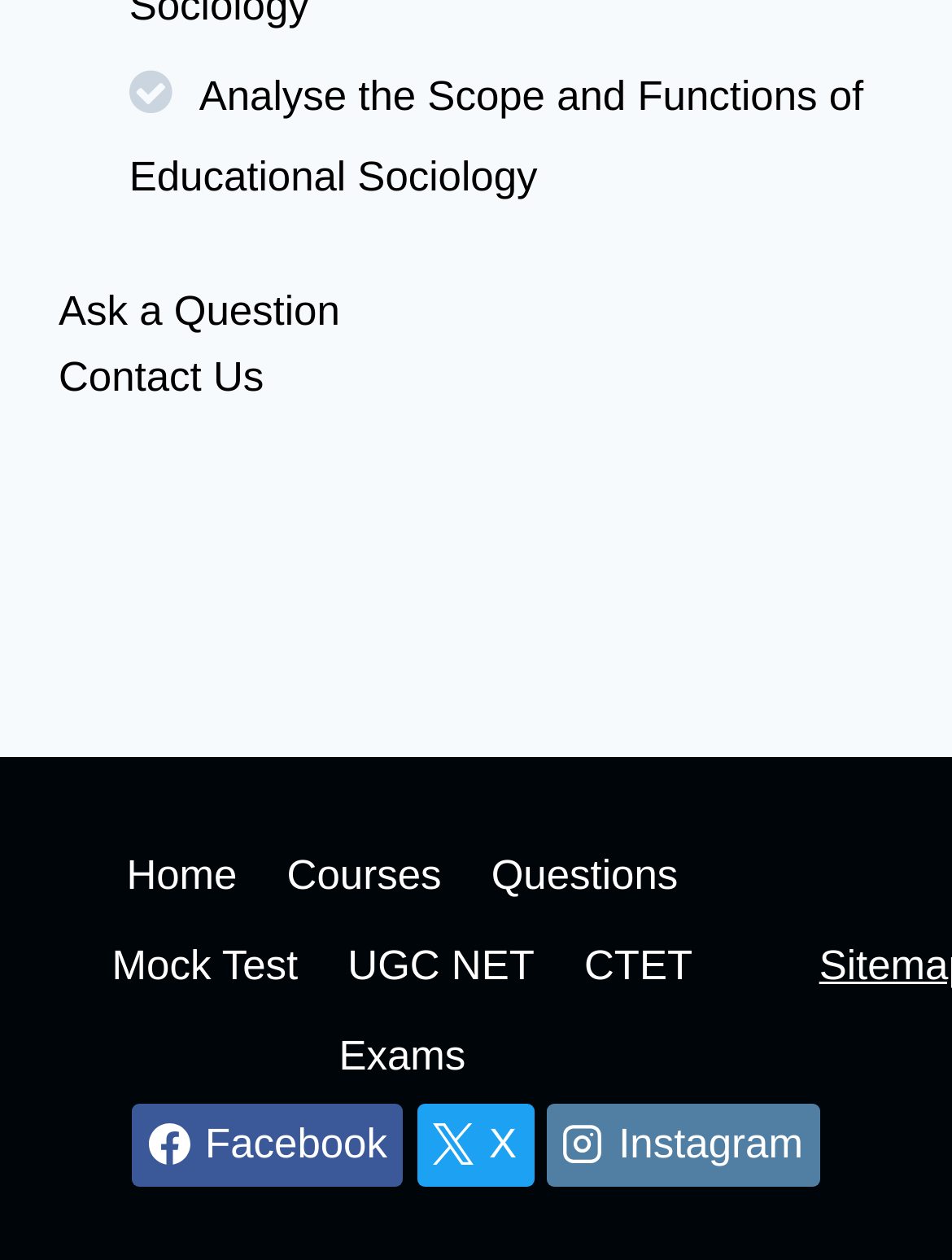How many social media links are available?
Answer the question with as much detail as possible.

I counted the number of social media links at the bottom of the webpage, which are Facebook, X, and Instagram, and found that there are 3 social media links available.